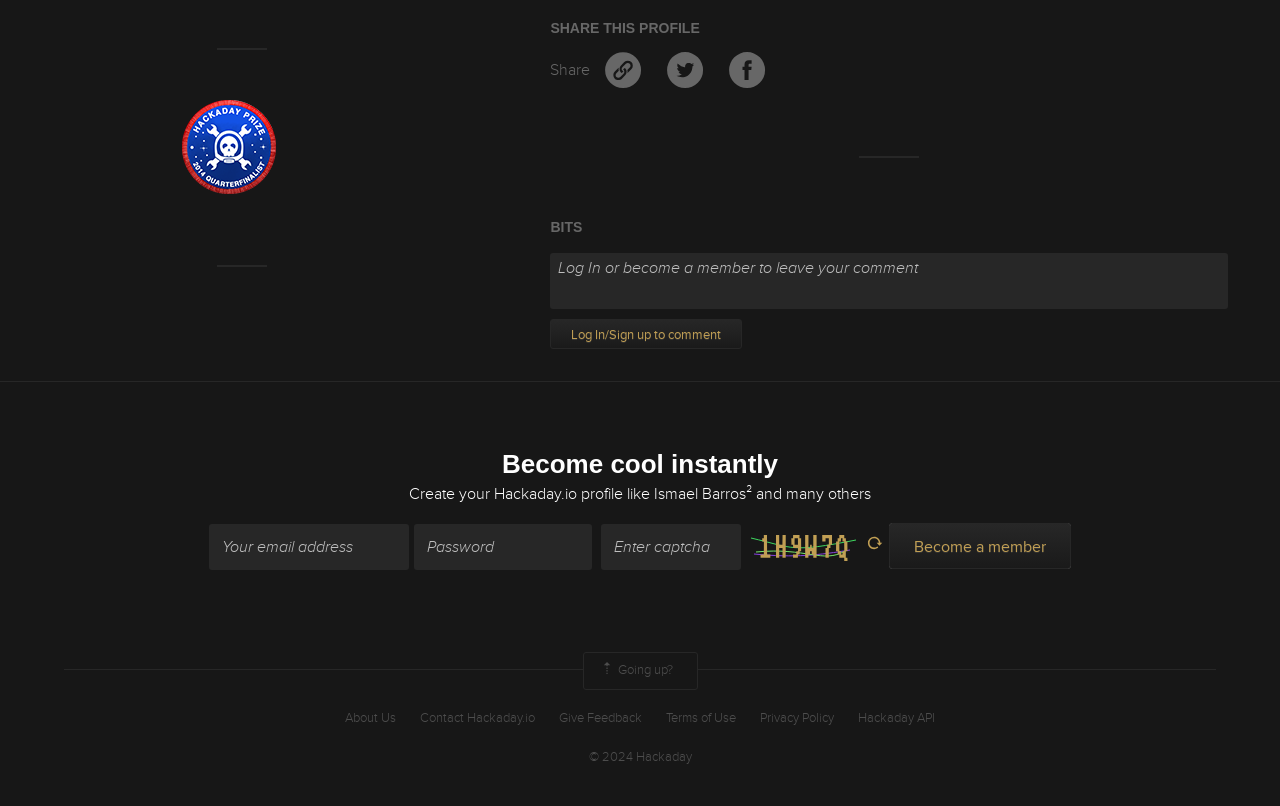Locate the UI element described by Terms of Use and provide its bounding box coordinates. Use the format (top-left x, top-left y, bottom-right x, bottom-right y) with all values as floating point numbers between 0 and 1.

[0.52, 0.88, 0.575, 0.903]